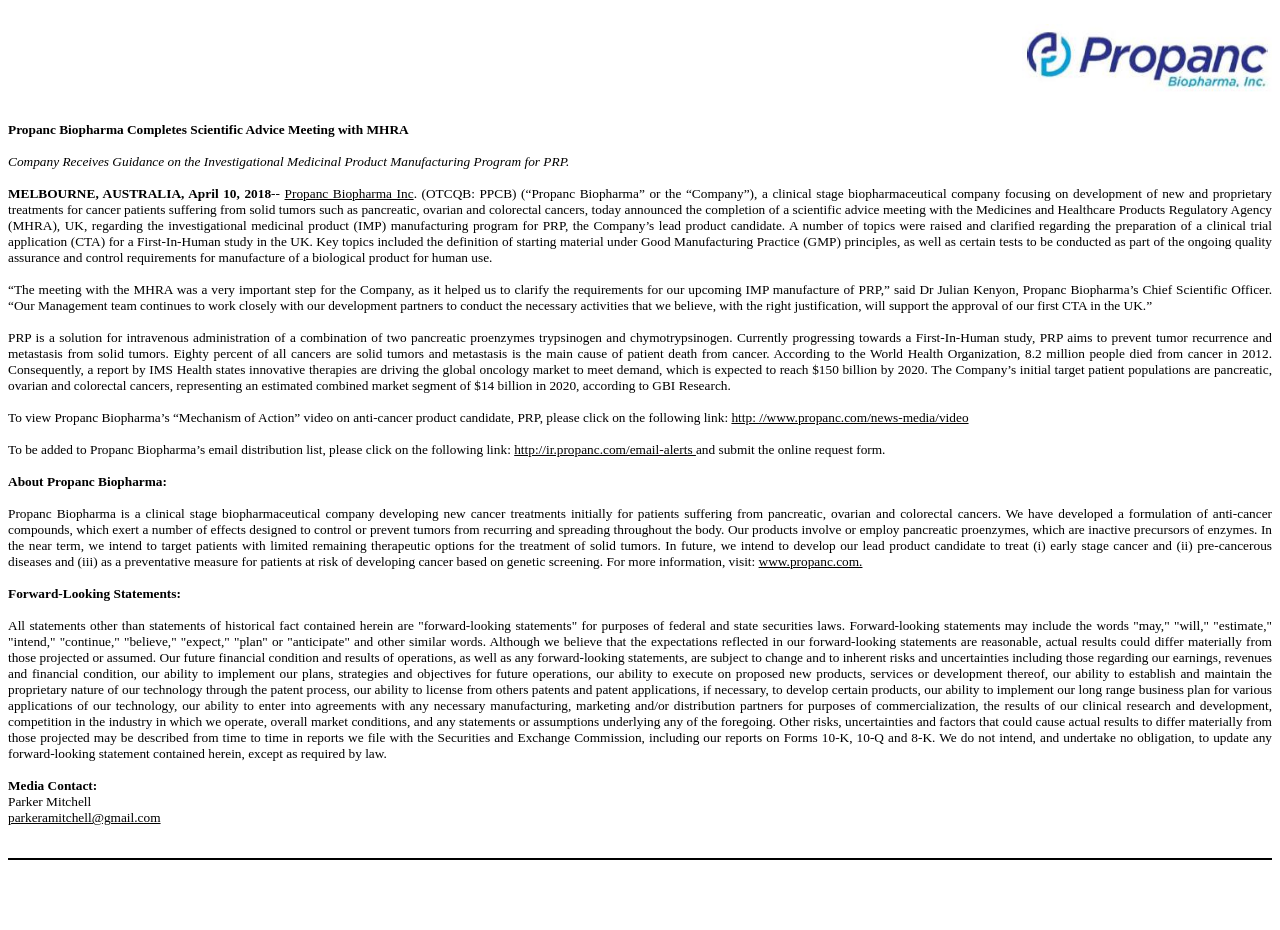Who is the Chief Scientific Officer of Propanc Biopharma?
From the details in the image, answer the question comprehensively.

I found the information in the quote from Dr. Julian Kenyon, who is the Chief Scientific Officer of Propanc Biopharma, discussing the meeting with the MHRA regarding the IMP manufacturing program for PRP.